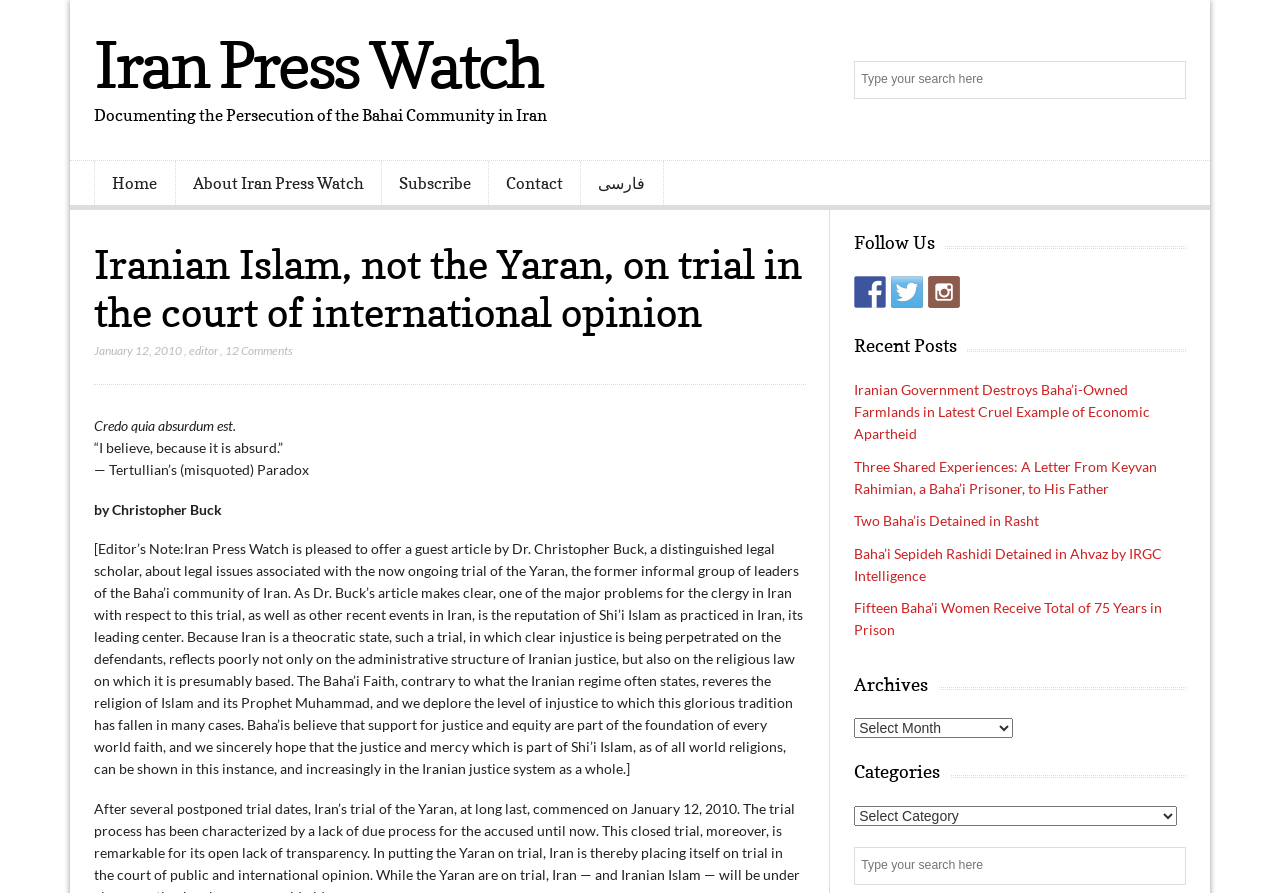Identify the bounding box coordinates for the region of the element that should be clicked to carry out the instruction: "Follow Iran Press Watch on Facebook". The bounding box coordinates should be four float numbers between 0 and 1, i.e., [left, top, right, bottom].

[0.667, 0.309, 0.692, 0.344]